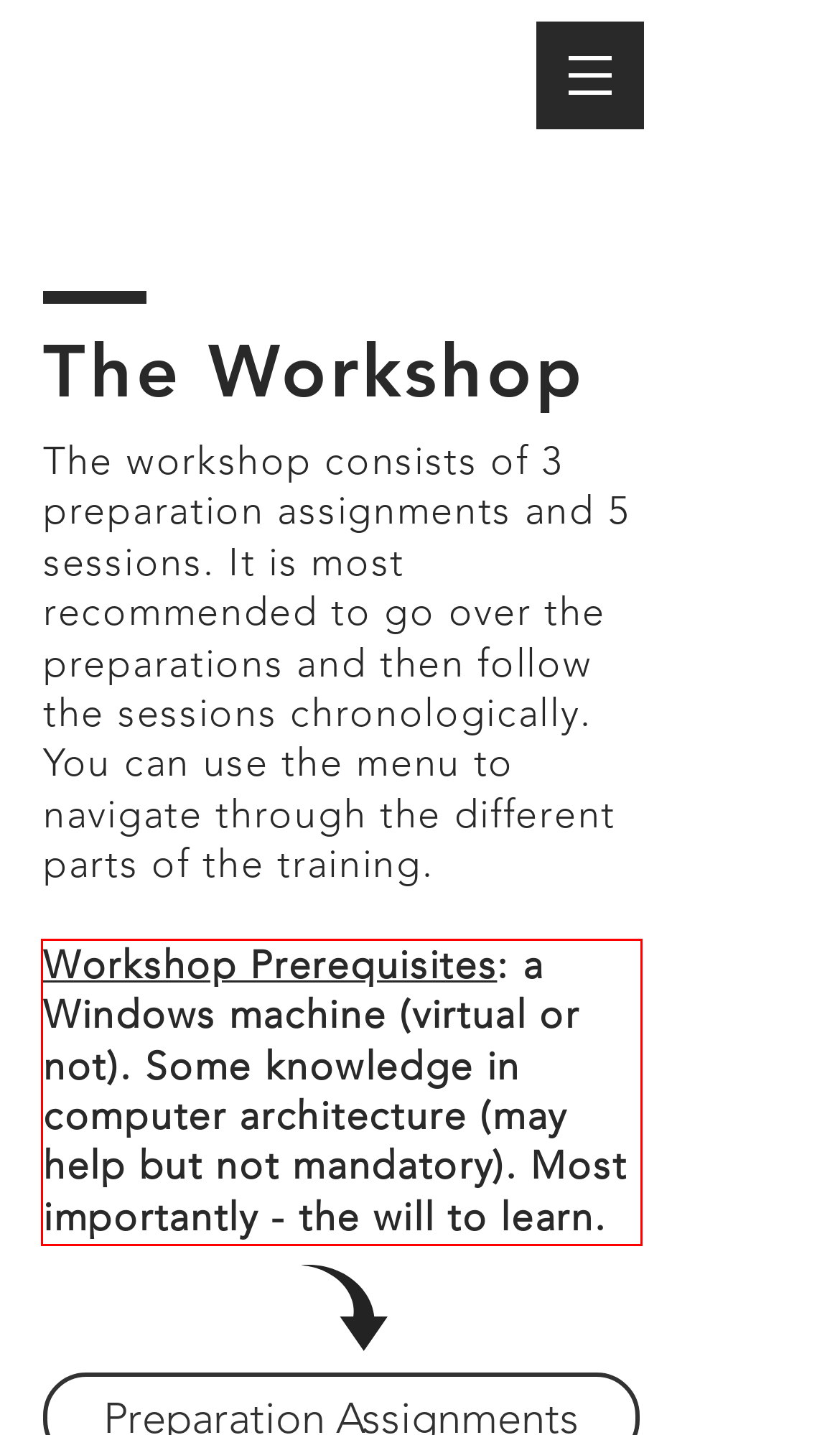The screenshot provided shows a webpage with a red bounding box. Apply OCR to the text within this red bounding box and provide the extracted content.

Workshop Prerequisites: a Windows machine (virtual or not). Some knowledge in computer architecture (may help but not mandatory). Most importantly - the will to learn.